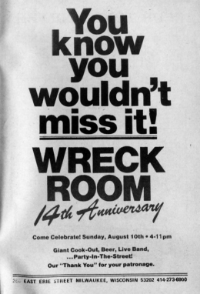Compose an extensive description of the image.

This image is a promotional flyer for the 14th anniversary celebration of the Wreck Room, a venue in Milwaukee. The flyer features bold text that reads, "You know you wouldn't miss it!" followed by the name "WRECK ROOM" prominently displayed. Below it, the date of the celebration—Sunday, August 10th from 4 PM to 11 PM—is noted, emphasizing the inviting nature of the event. The flyer also highlights activities such as a giant cook-out, beer, a live band, and a "Party-in-the-Street" atmosphere, suggesting a vibrant and festive gathering. Additionally, a message of gratitude is expressed, stating, "Our 'Thank You' for your patronage." The contact information at the bottom includes the venue's address and phone number, making it easy for potential attendees to learn more about the celebration. Overall, the flyer effectively captures the excitement surrounding this anniversary event, inviting the community to join in the festivities.